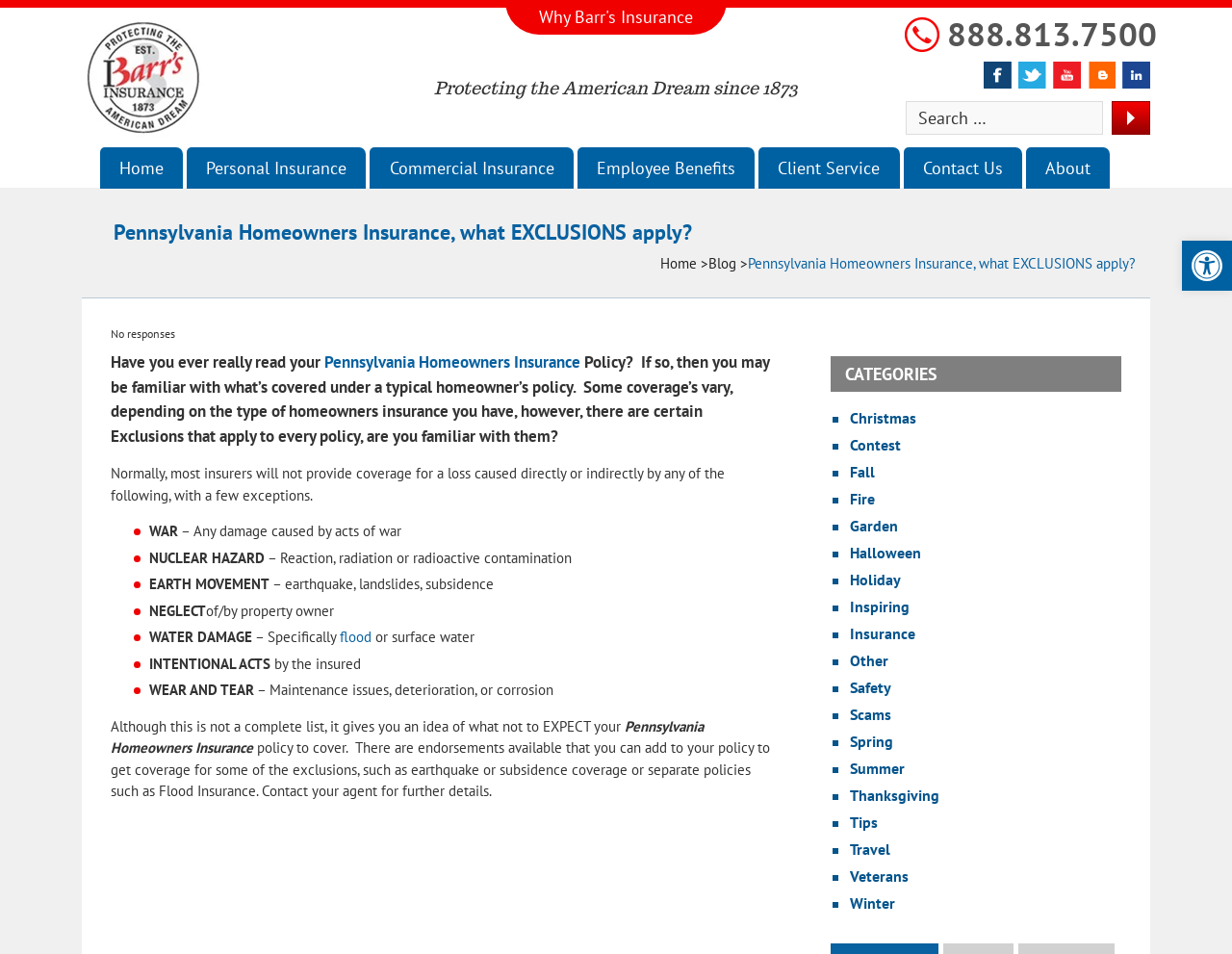Offer a detailed explanation of the webpage layout and contents.

This webpage is about Pennsylvania Homeowners Insurance, specifically discussing exclusions that apply to every policy. At the top, there is a navigation bar with links to "Why Barr's Insurance", "Barr's Insurance", and social media platforms like Facebook, Twitter, and YouTube. Below this, there is a search bar and a row of links to different sections of the website, including "Home", "Personal Insurance", and "Contact Us".

The main content of the page is divided into two sections. The first section has a heading "Pennsylvania Homeowners Insurance, what EXCLUSIONS apply?" and a paragraph of text that explains what exclusions are and how they vary depending on the type of homeowners insurance. There is also a link to "Pennsylvania Homeowners Insurance" within this section.

The second section lists several exclusions that apply to every policy, including war, nuclear hazard, earth movement, neglect, water damage, intentional acts, and wear and tear. Each exclusion is listed in bold text, followed by a brief description of what is not covered.

To the right of this list, there is a section titled "CATEGORIES" with links to various topics, such as Christmas, Contest, Fall, and Insurance. These links are arranged vertically and take up most of the right side of the page.

At the very bottom of the page, there is a button to "Open toolbar Accessibility Tools" and an image of the Accessibility Tools icon.